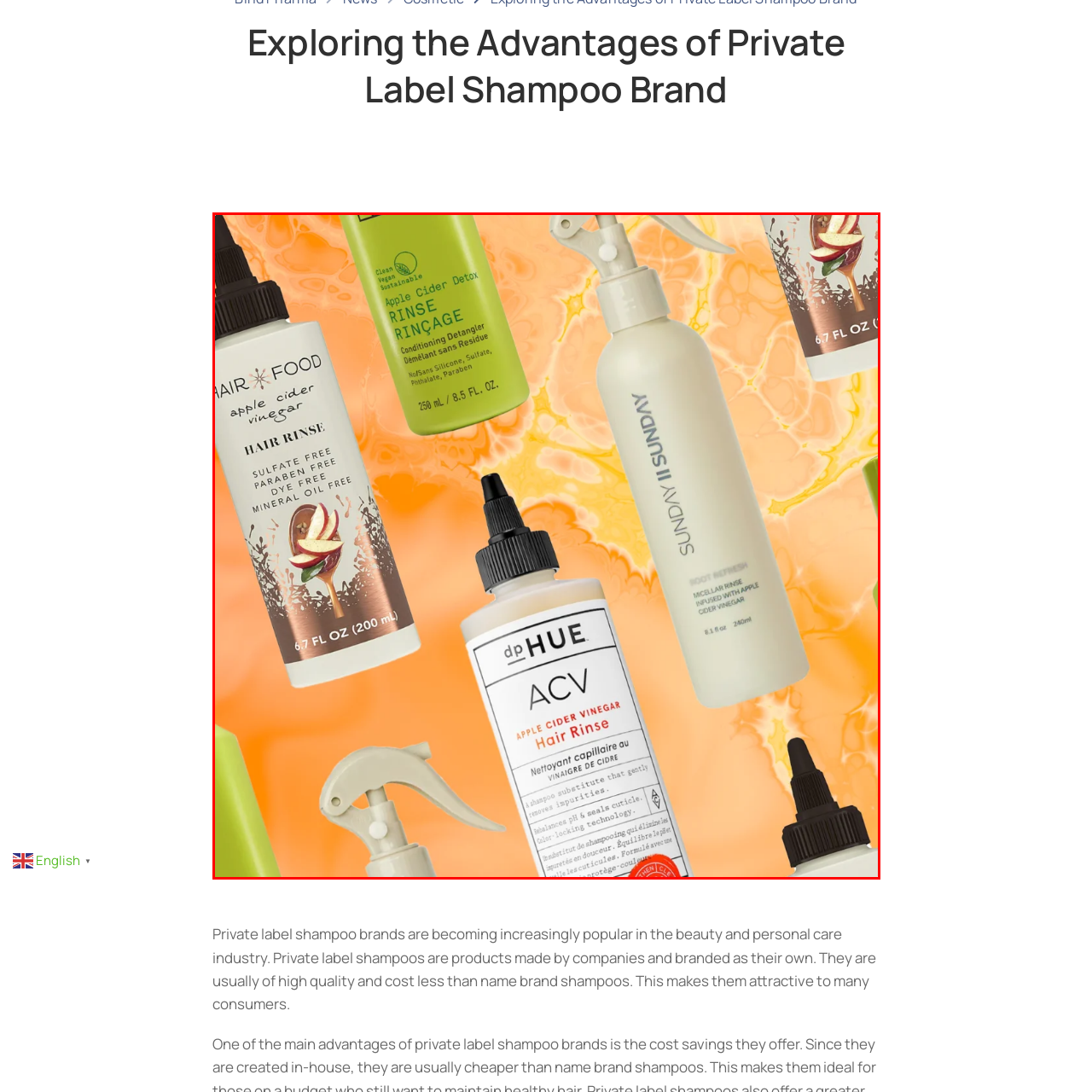Explain comprehensively what is shown in the image marked by the red outline.

The image showcases a vibrant array of private label shampoo products, emphasizing the trend towards sustainable and effective hair care solutions. Featured prominently are various hair rinses, including a sulfate-free and paraben-free formula from Hair Food and an apple cider vinegar rinse from dpHUE, both known for their nourishing properties. The packaging reflects modern design aesthetics with clear labeling and eco-friendly messages. Set against a bright, swirling orange background, these products highlight the growing popularity of private label brands in the beauty and personal care industry, appealing to consumers looking for high-quality options at competitive prices.